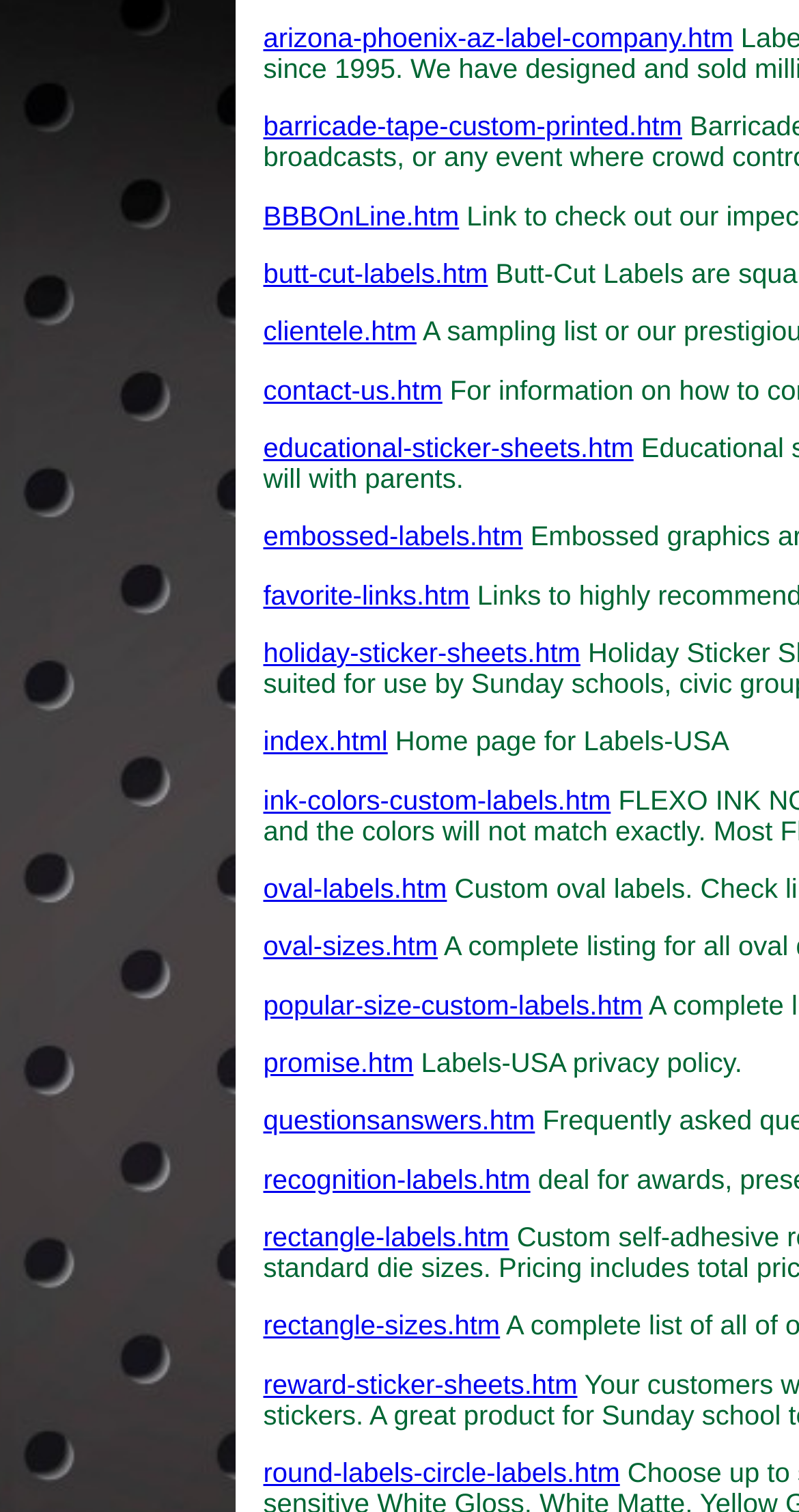Locate the UI element described by recognition-labels.htm in the provided webpage screenshot. Return the bounding box coordinates in the format (top-left x, top-left y, bottom-right x, bottom-right y), ensuring all values are between 0 and 1.

[0.329, 0.769, 0.664, 0.79]